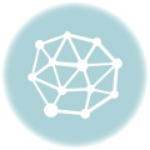Break down the image and describe every detail you can observe.

The image features a minimalist and abstract graphic design, depicted as a delicate network of interconnected nodes forming a geometric shape, set against a soft blue circular background. This image serves as a default thumbnail for a linked scholarship post, likely representing themes of connection, collaboration, or community support related to educational opportunities. Its use in the context of various scholarship listings emphasizes the significance of networking and access to resources in academic settings.